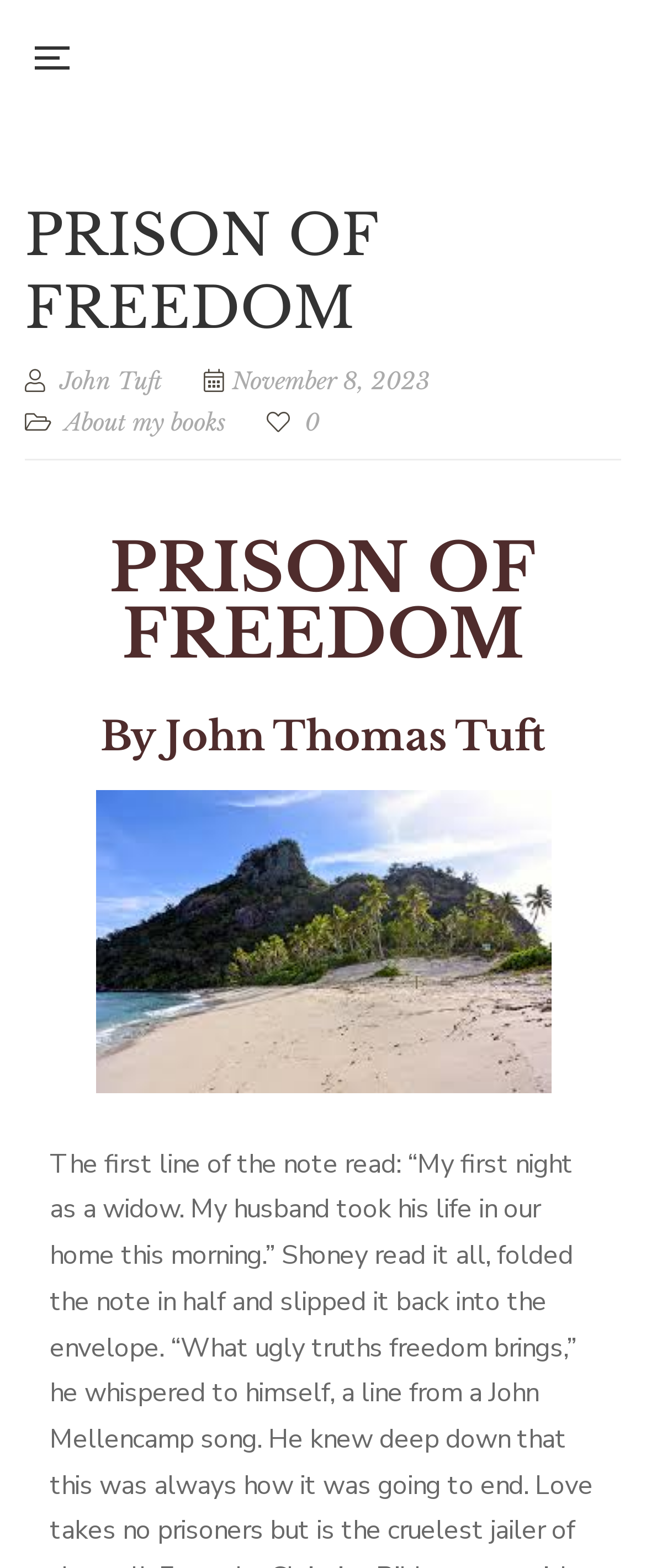Describe all the key features of the webpage in detail.

The webpage is about John Tuft's book "PRISON OF FREEDOM". At the top, there is a link to "John Tuft Books-Author & Word Explorer" accompanied by an image, taking up most of the top section. Below this, there is a prominent heading "PRISON OF FREEDOM" in a larger font size. 

To the left of the heading, there are three links: one with John Tuft's name, another with the date "November 8, 2023", and a third link labeled "About my books". On the right side of these links, there is a small icon with the number "0". 

Further down, there are two more headings. The first one is "PRISON OF FREEDOM" again, and the second one is "By John Thomas Tuft". These headings are positioned in the middle of the page, with the second one slightly below the first one.